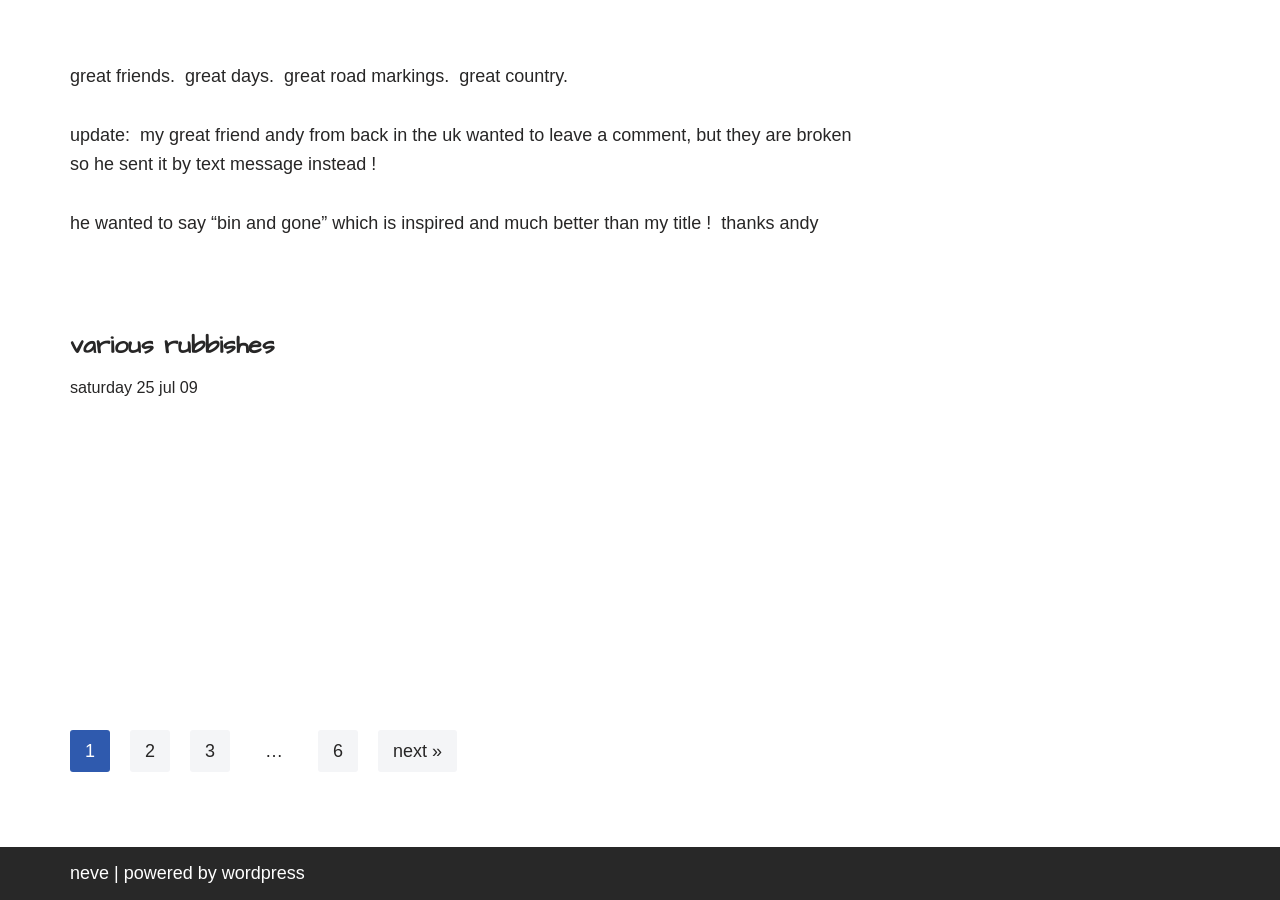Could you highlight the region that needs to be clicked to execute the instruction: "go to next page"?

[0.295, 0.811, 0.357, 0.858]